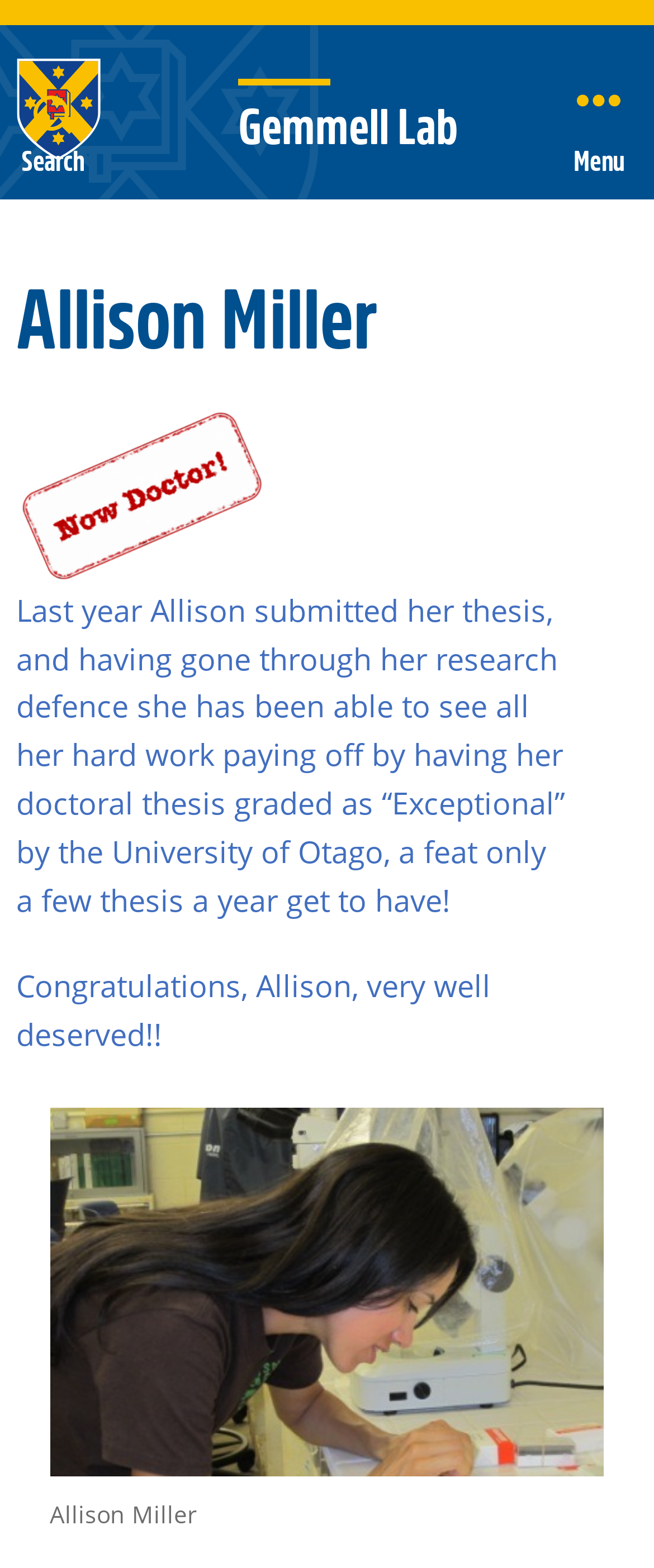What is the relationship between Allison and Gemmell Lab?
Using the image as a reference, give a one-word or short phrase answer.

Researcher